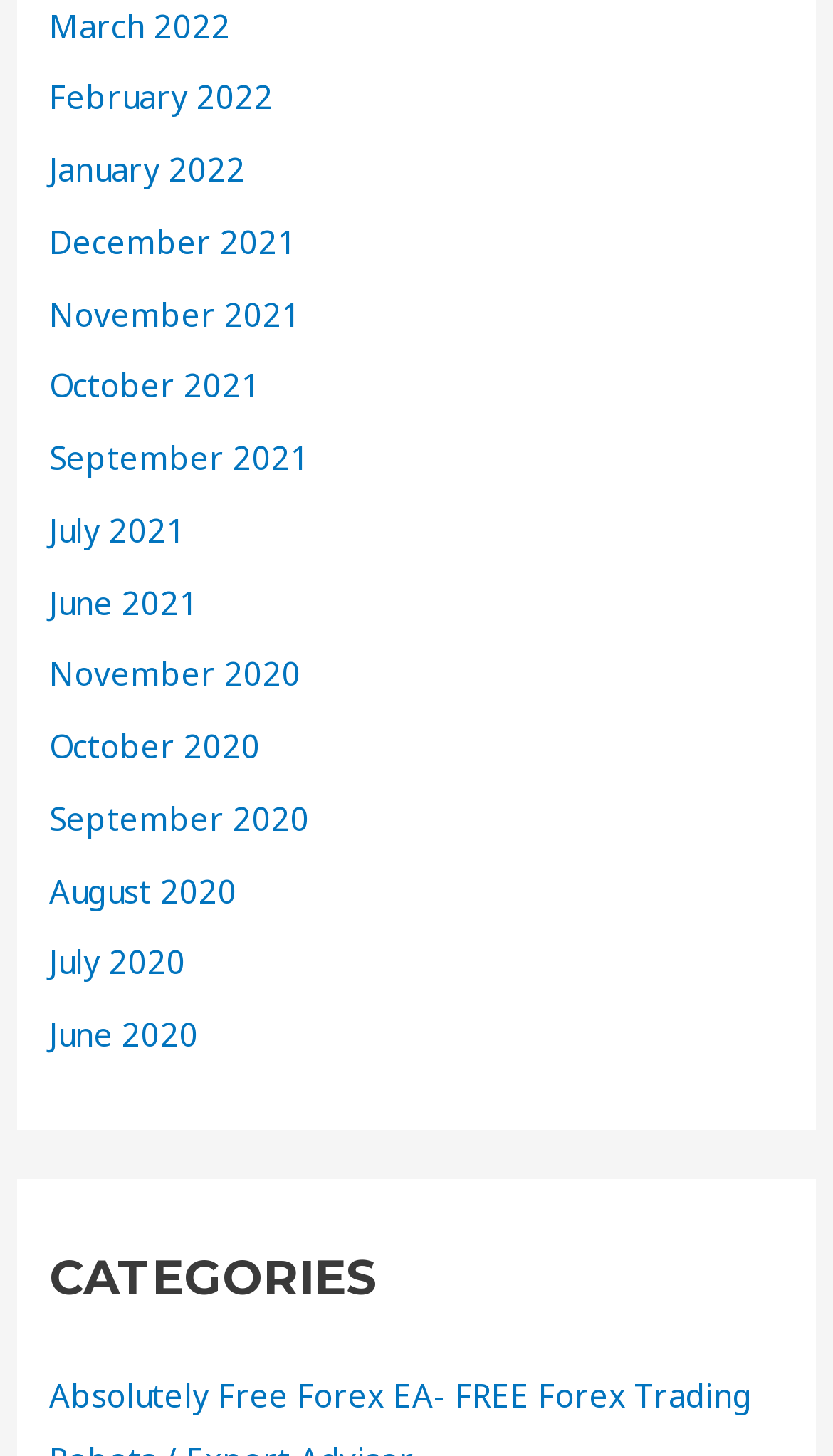Answer with a single word or phrase: 
How many years are represented in the month listings?

2